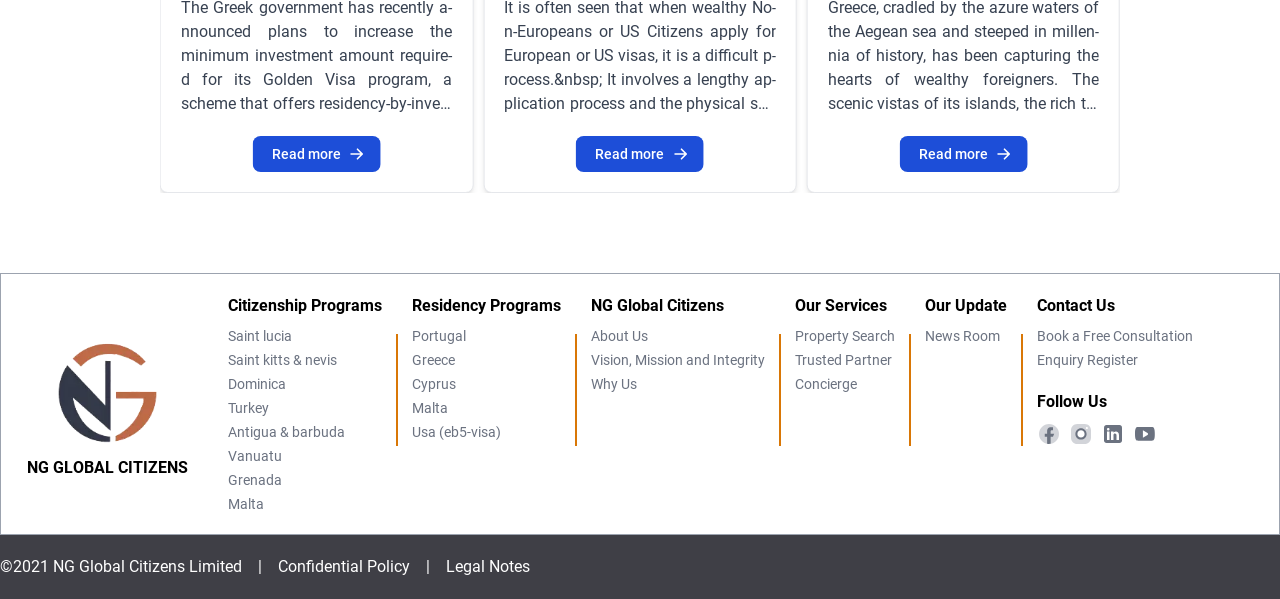Answer the question below in one word or phrase:
What is the name of the organization?

NG Global Citizens